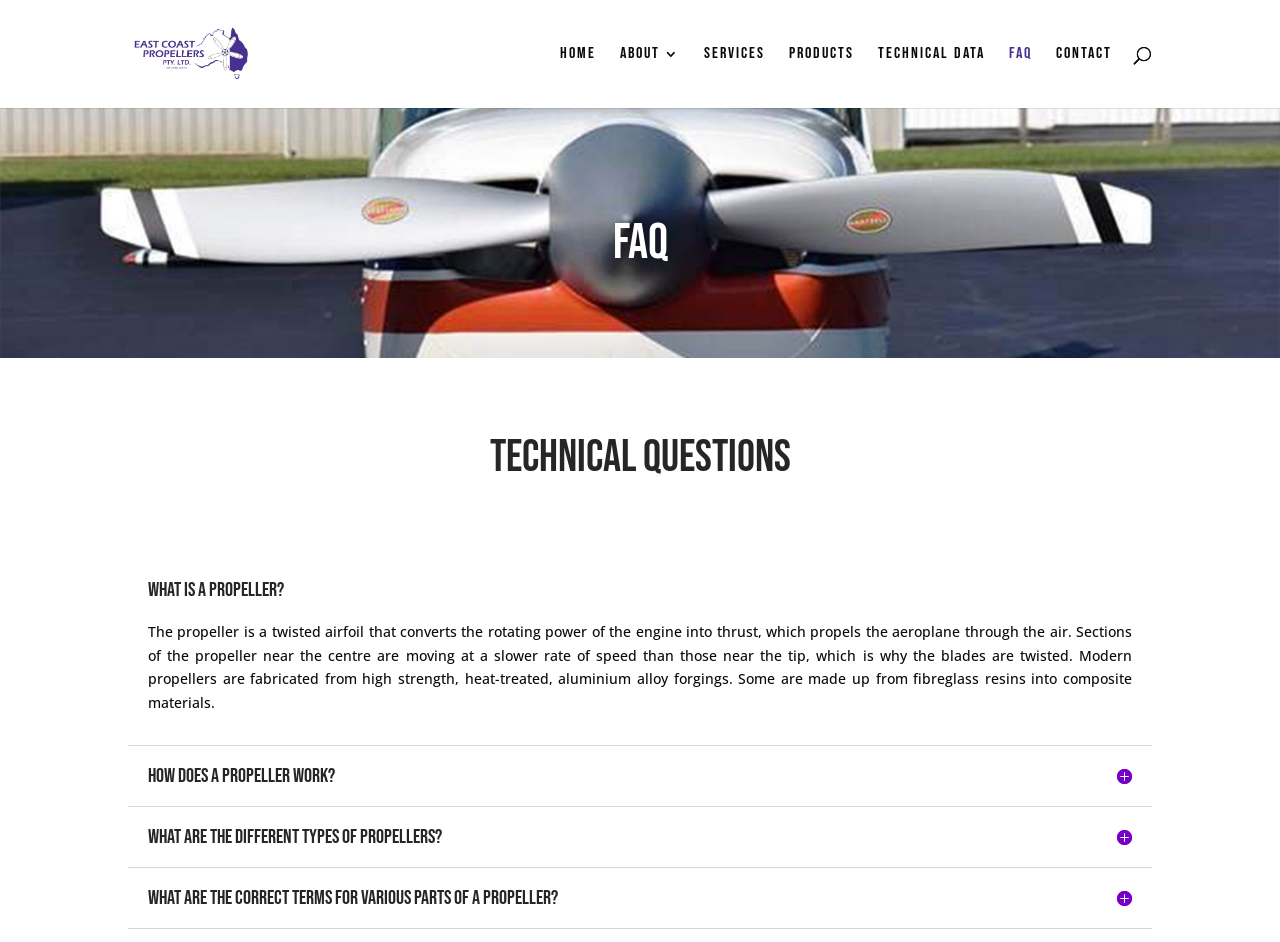Pinpoint the bounding box coordinates of the area that should be clicked to complete the following instruction: "Read the article about Savannah Marshall". The coordinates must be given as four float numbers between 0 and 1, i.e., [left, top, right, bottom].

None